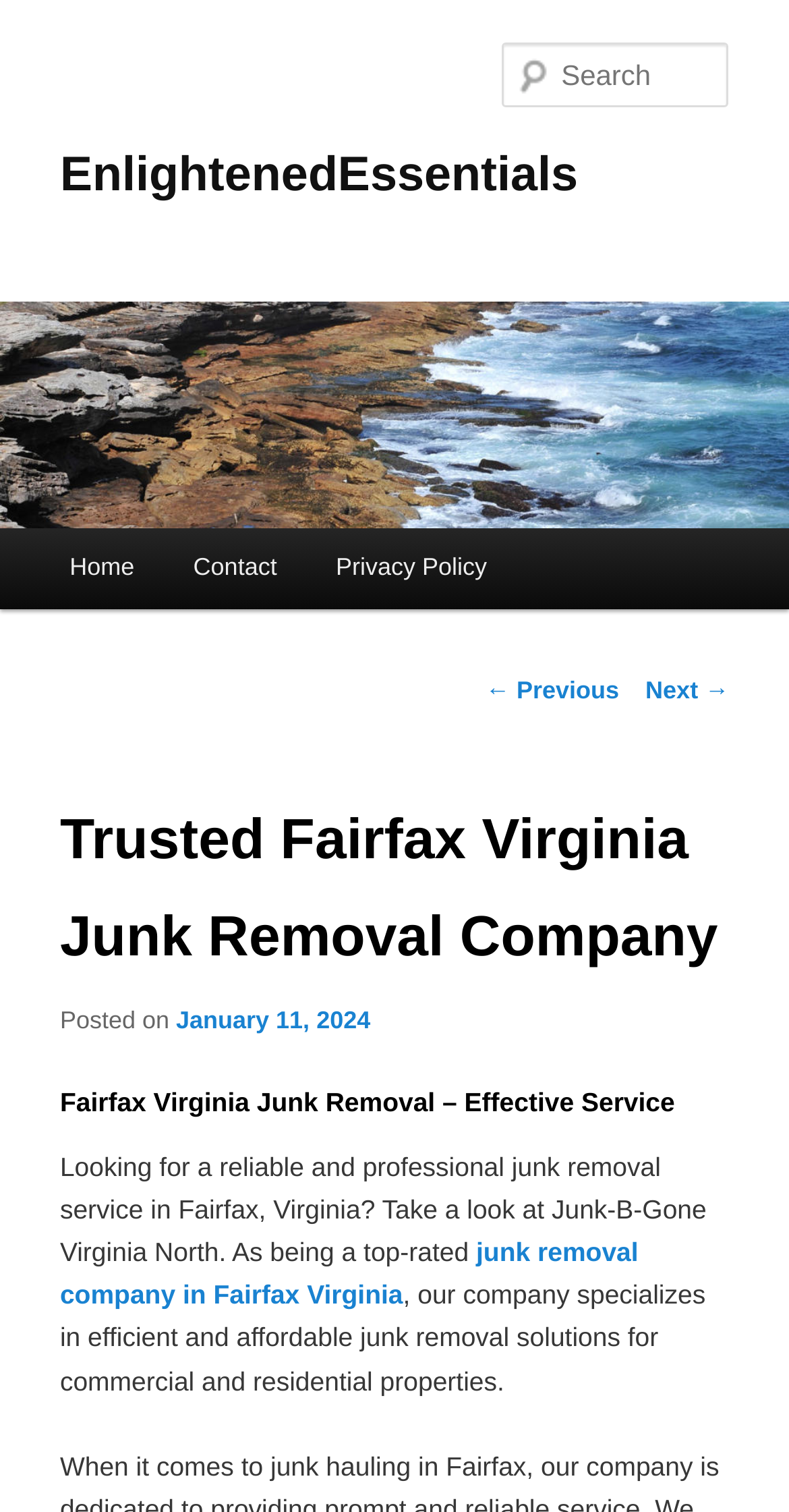What is the purpose of the 'Search' textbox?
Answer with a single word or short phrase according to what you see in the image.

To search the website